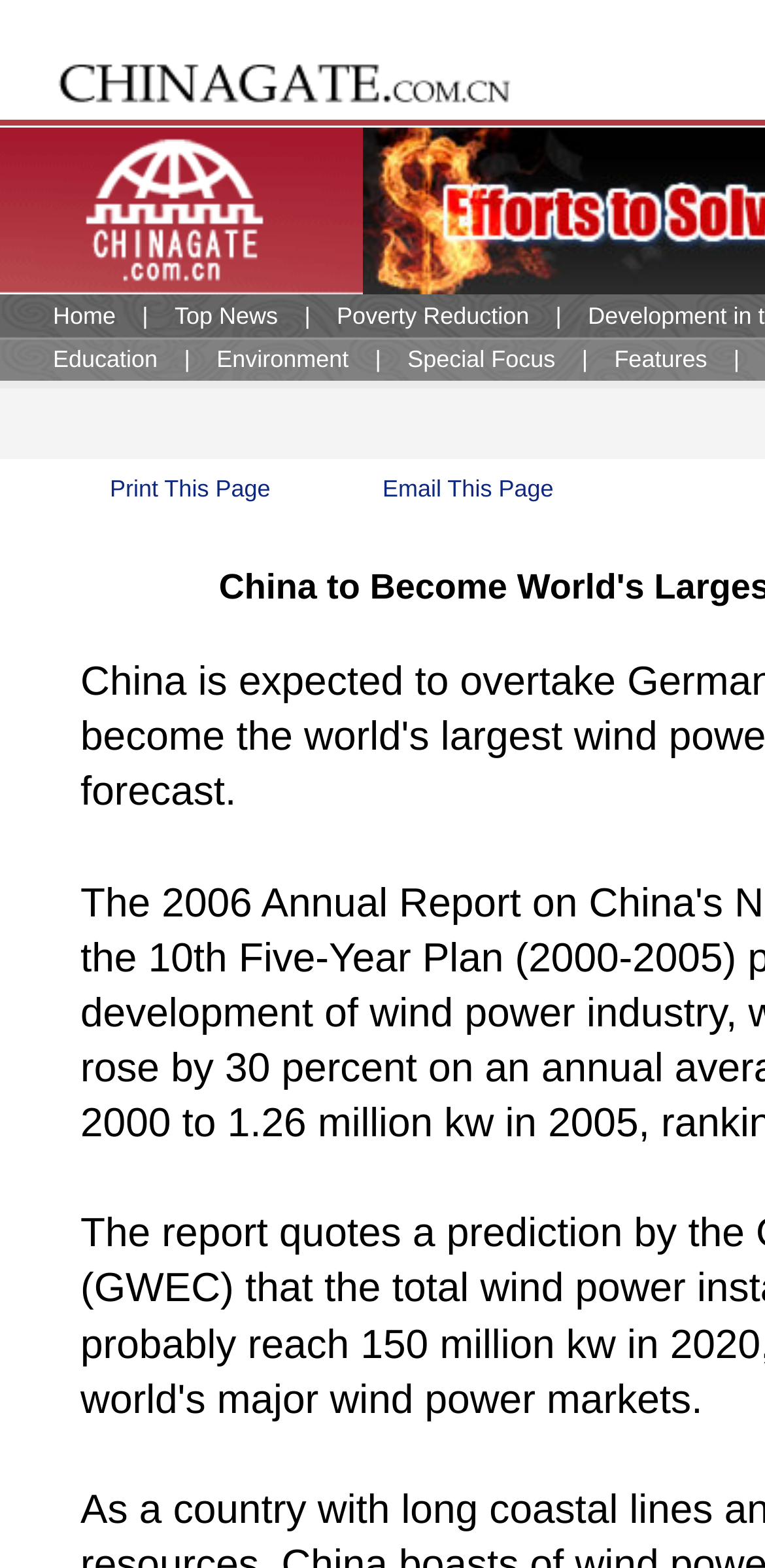What is the text of the link in the fourth table cell?
From the screenshot, provide a brief answer in one word or phrase.

Email This Page